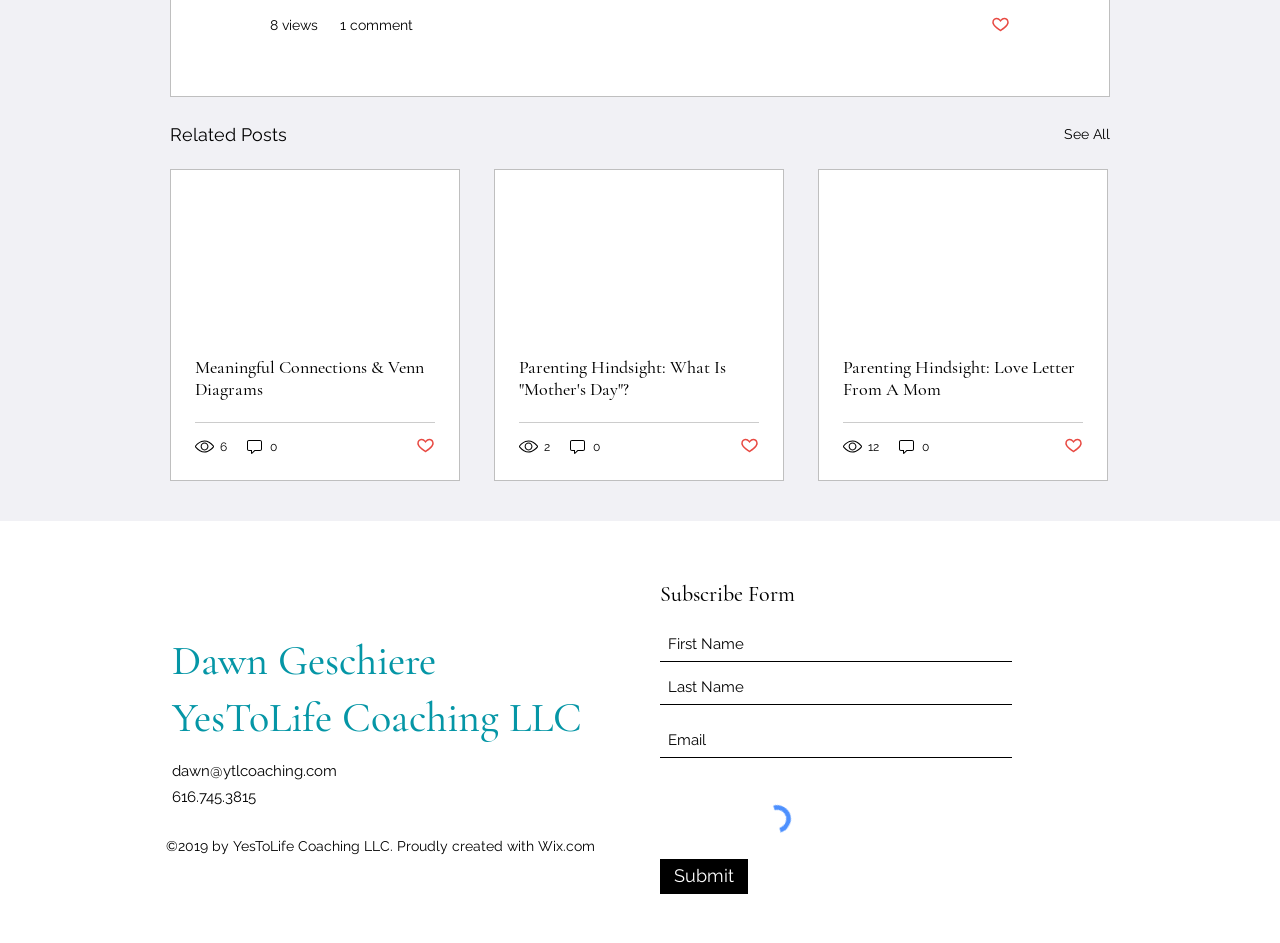Find the bounding box coordinates for the element described here: "masters@illuminattiworldorder.com".

None